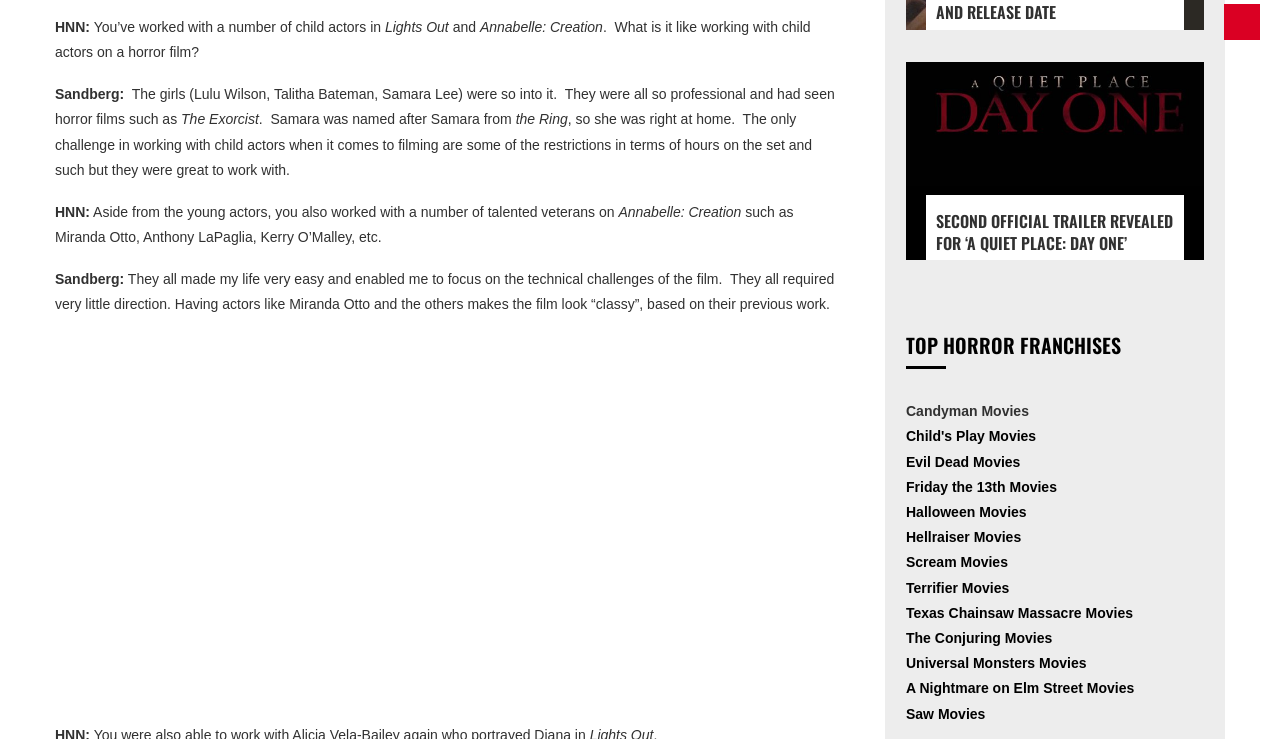Show the bounding box coordinates for the element that needs to be clicked to execute the following instruction: "Read about top horror franchises". Provide the coordinates in the form of four float numbers between 0 and 1, i.e., [left, top, right, bottom].

[0.708, 0.45, 0.941, 0.5]